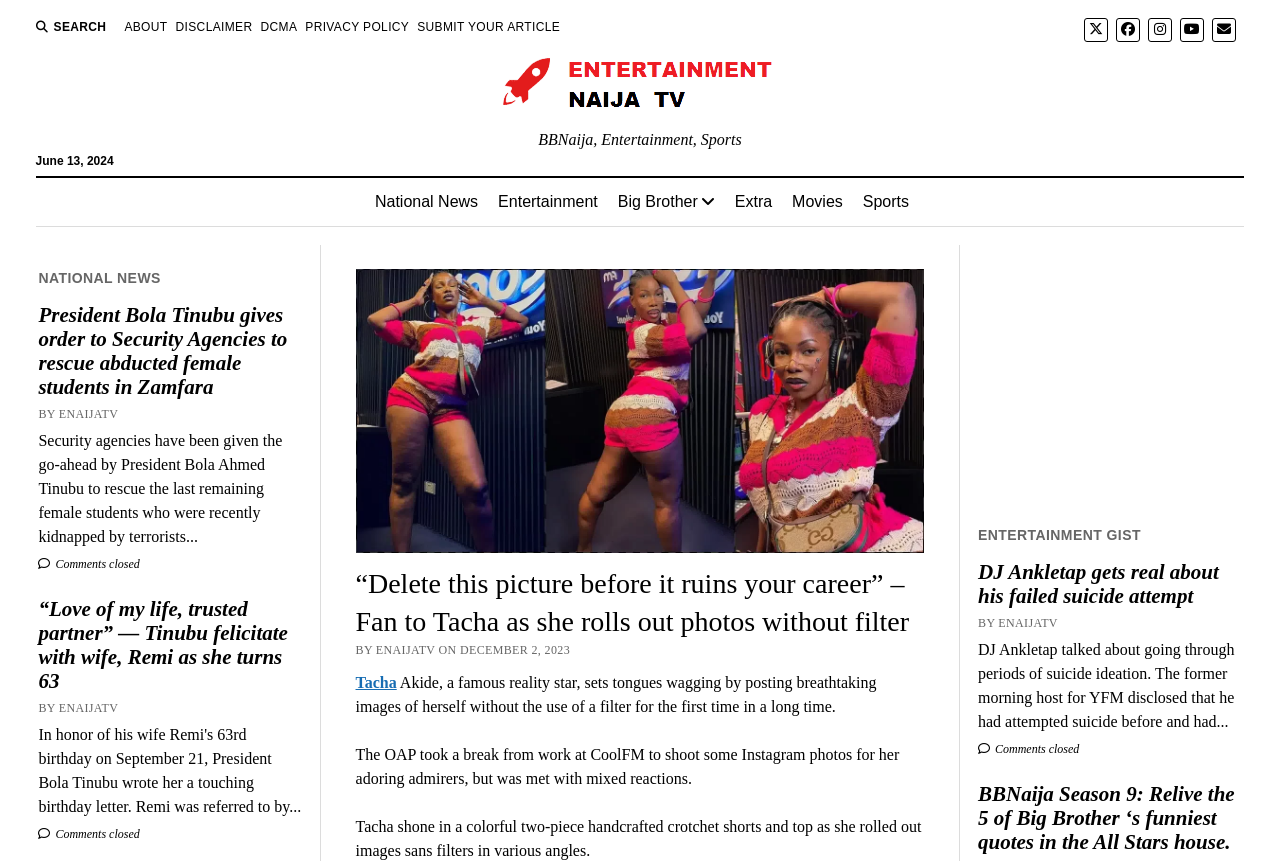Explain in detail what is displayed on the webpage.

This webpage appears to be an entertainment news article from ENaija TV. At the top, there is a search button and a row of links to various sections of the website, including "ABOUT", "DISCLAIMER", and "PRIVACY POLICY". Below this, there are social media links to Twitter, Facebook, Instagram, YouTube, and email.

The main content of the page is divided into two sections. On the left, there are several news articles with headings, summaries, and links to read more. The first article has a heading "NATIONAL NEWS" and features a story about President Bola Tinubu giving an order to security agencies to rescue abducted female students in Zamfara. Below this, there are several other news articles, including one about Tinubu felicitating with his wife on her 63rd birthday.

On the right, there is a section with a heading "ENTERTAINMENT GIST" and features a story about DJ Ankletap talking about his failed suicide attempt. Below this, there is another article about BBNaija Season 9.

In the middle of the page, there is a large image of Tacha, a famous reality star, with a heading and several paragraphs of text describing her posting breathtaking images of herself without the use of a filter for the first time in a long time. The image is surrounded by text, including a byline "BY ENAIJATV ON DECEMBER 2, 2023" and links to related topics.

At the bottom of the page, there is an iframe, which may contain additional content or advertisements.